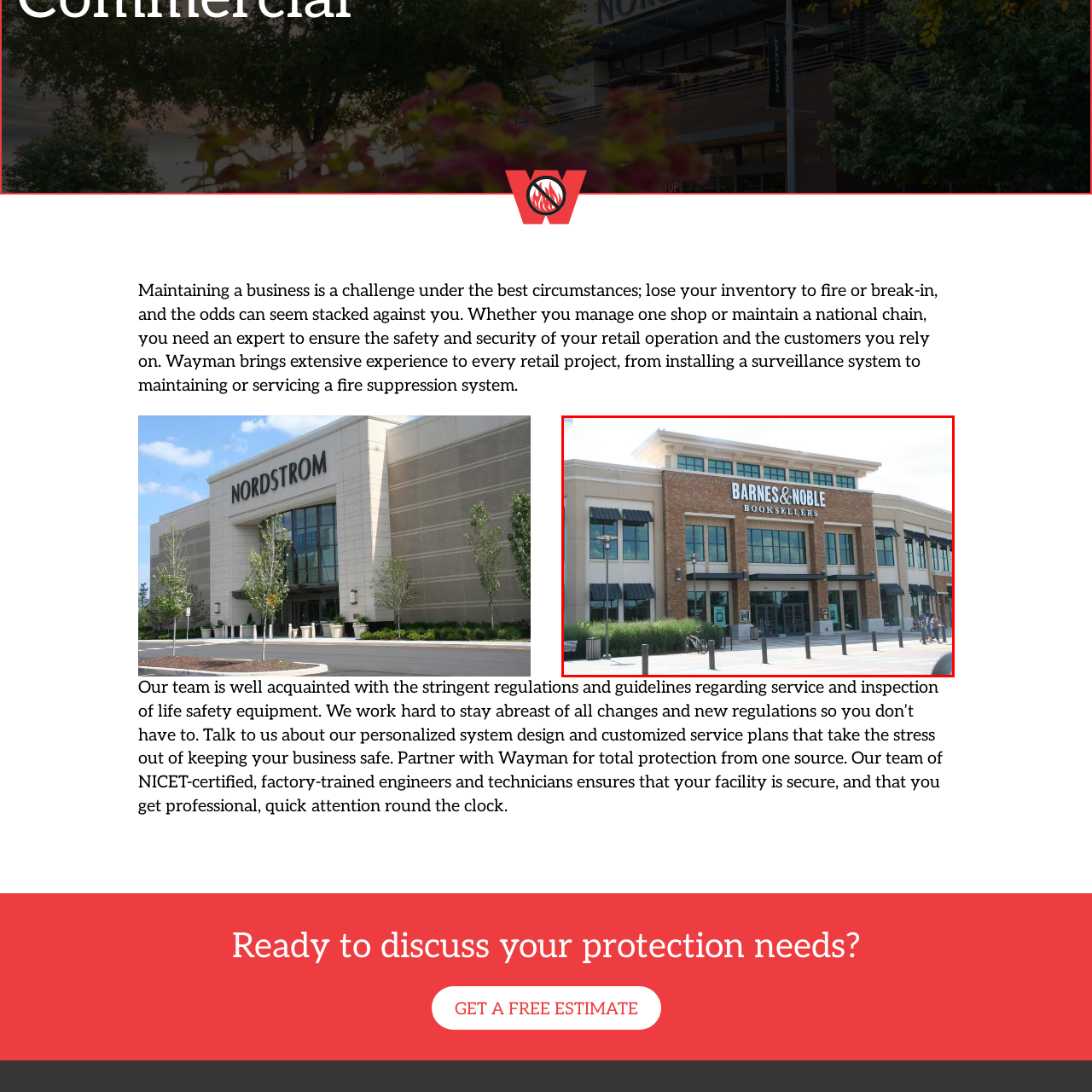What is the purpose of the bike racks?  
Carefully review the image highlighted by the red outline and respond with a comprehensive answer based on the image's content.

The presence of bike racks on the left side of the entrance suggests that the area is designed to be pedestrian-friendly, allowing customers to park their bicycles before visiting the store.